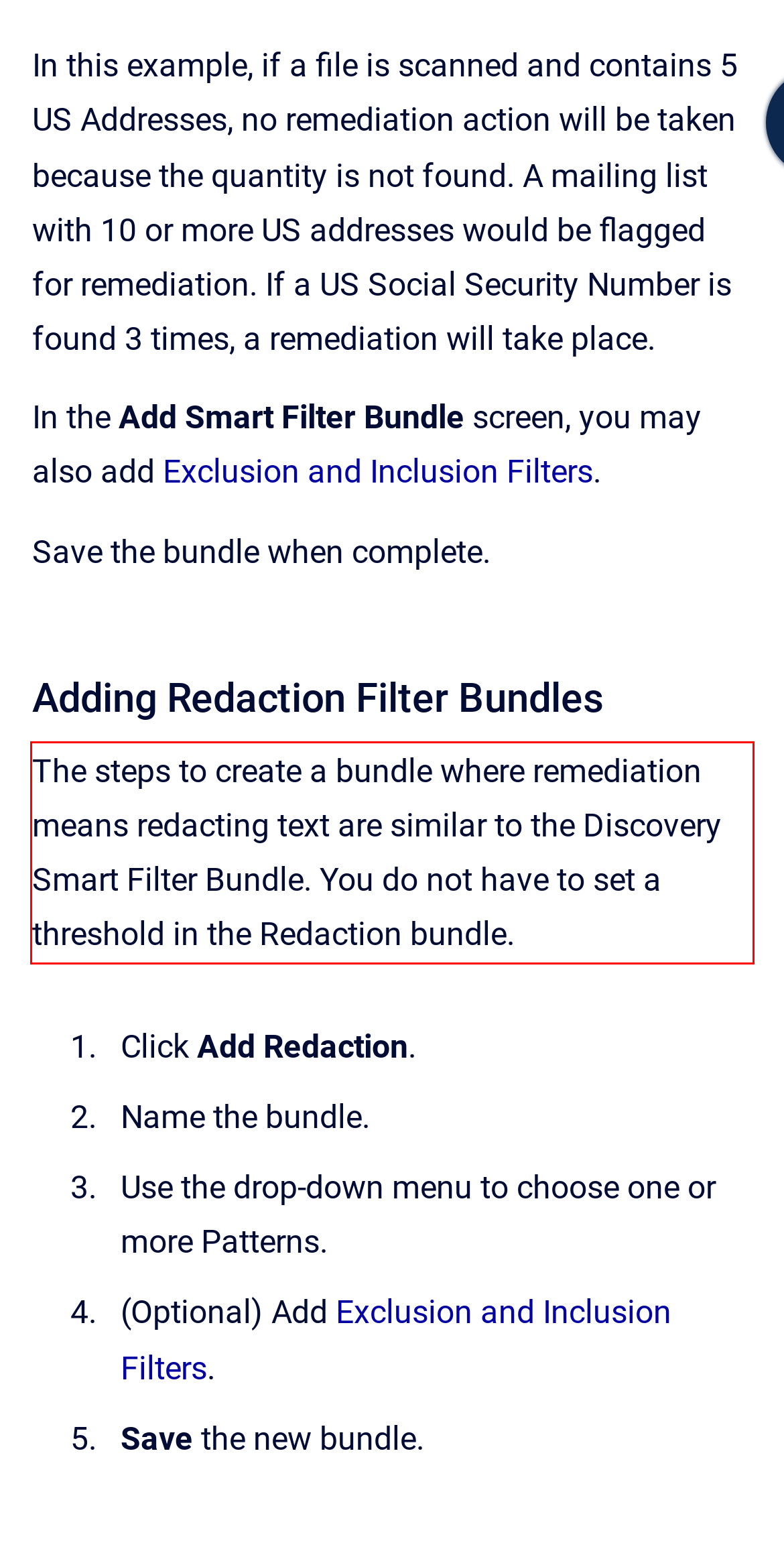Analyze the screenshot of a webpage where a red rectangle is bounding a UI element. Extract and generate the text content within this red bounding box.

The steps to create a bundle where remediation means redacting text are similar to the Discovery Smart Filter Bundle. You do not have to set a threshold in the Redaction bundle.